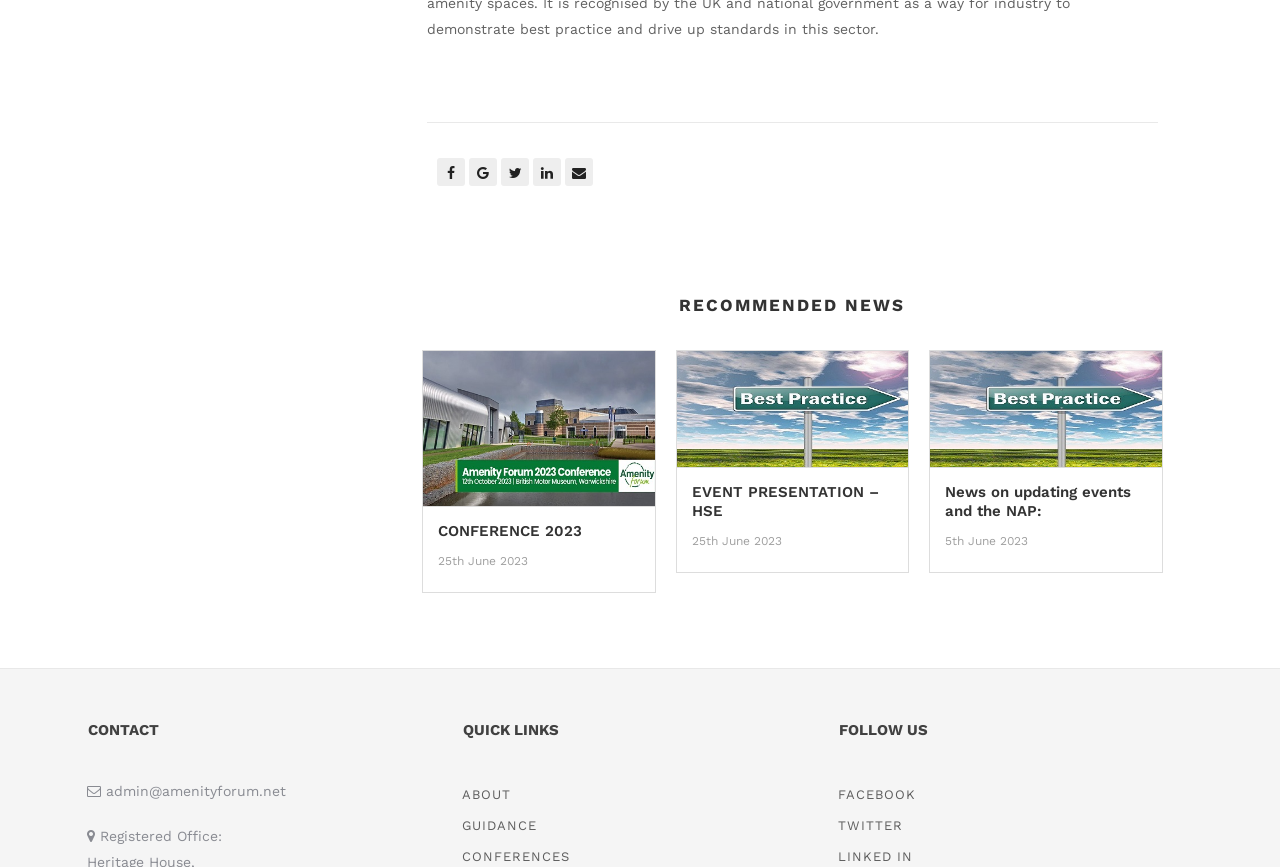Determine the bounding box coordinates of the clickable region to follow the instruction: "Contact admin".

[0.079, 0.903, 0.223, 0.921]